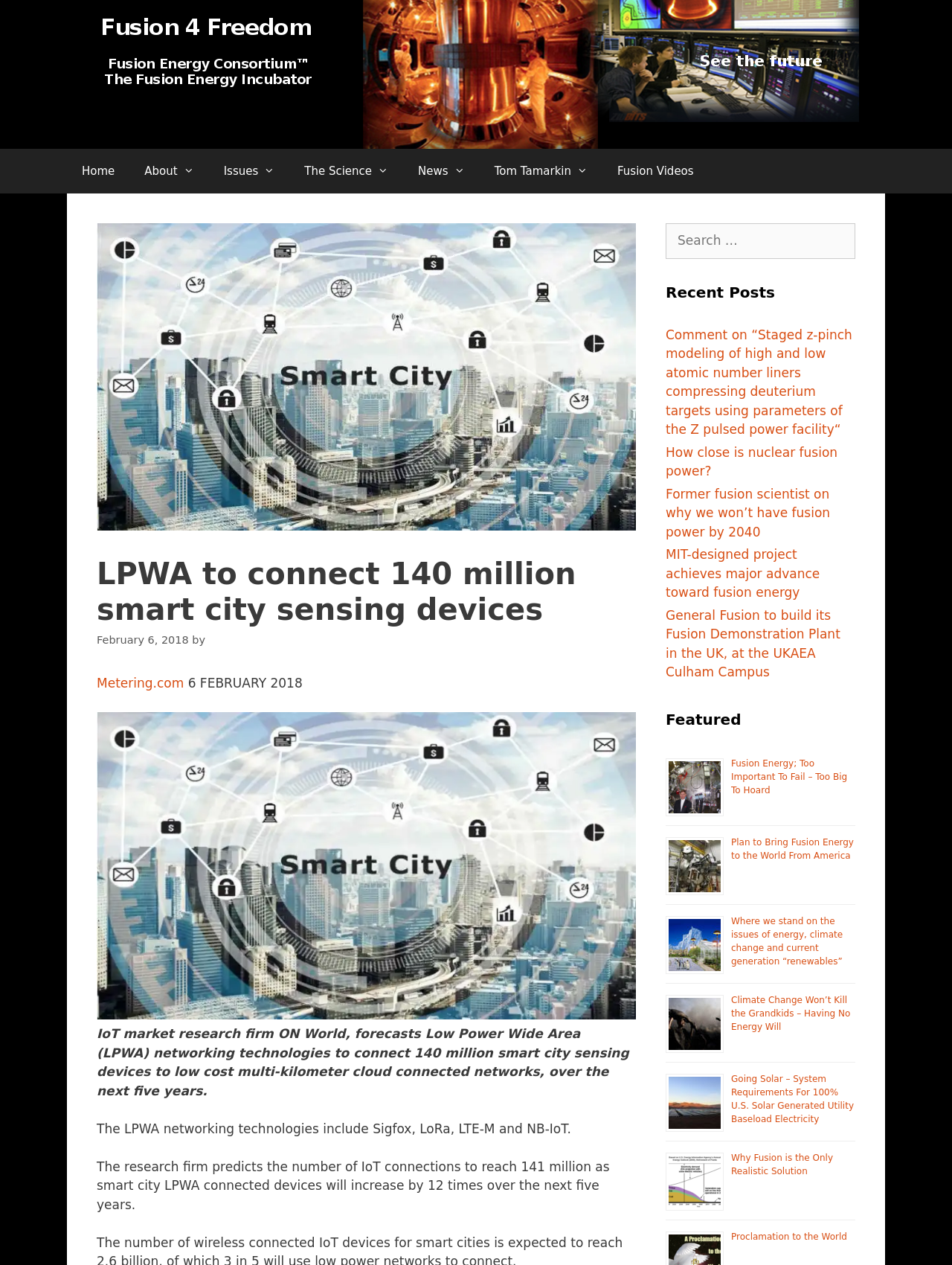Determine the bounding box coordinates of the element that should be clicked to execute the following command: "Search for something".

[0.699, 0.176, 0.898, 0.204]